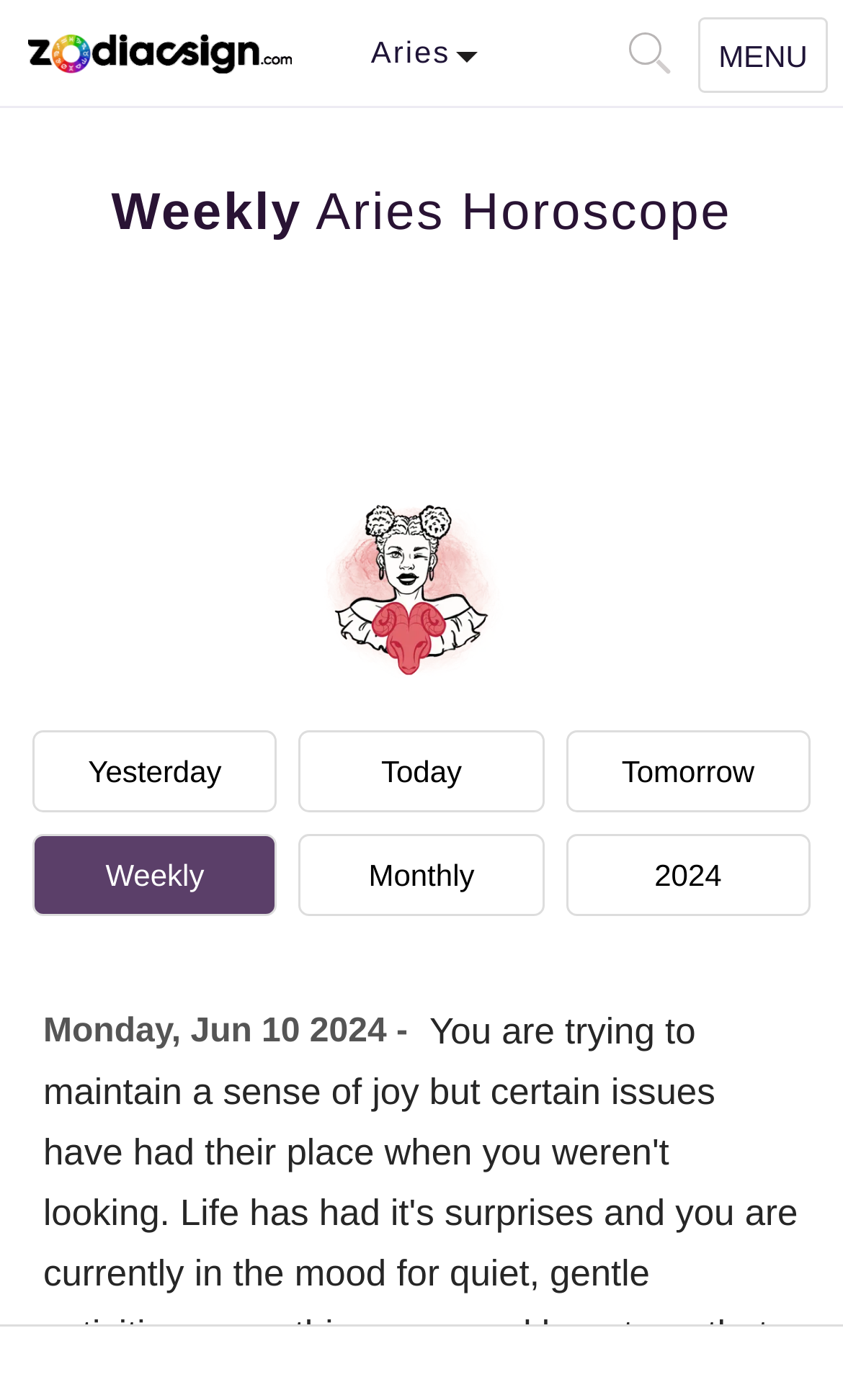Can you determine the bounding box coordinates of the area that needs to be clicked to fulfill the following instruction: "Visit the website unnorealestatelawyers.com"?

None